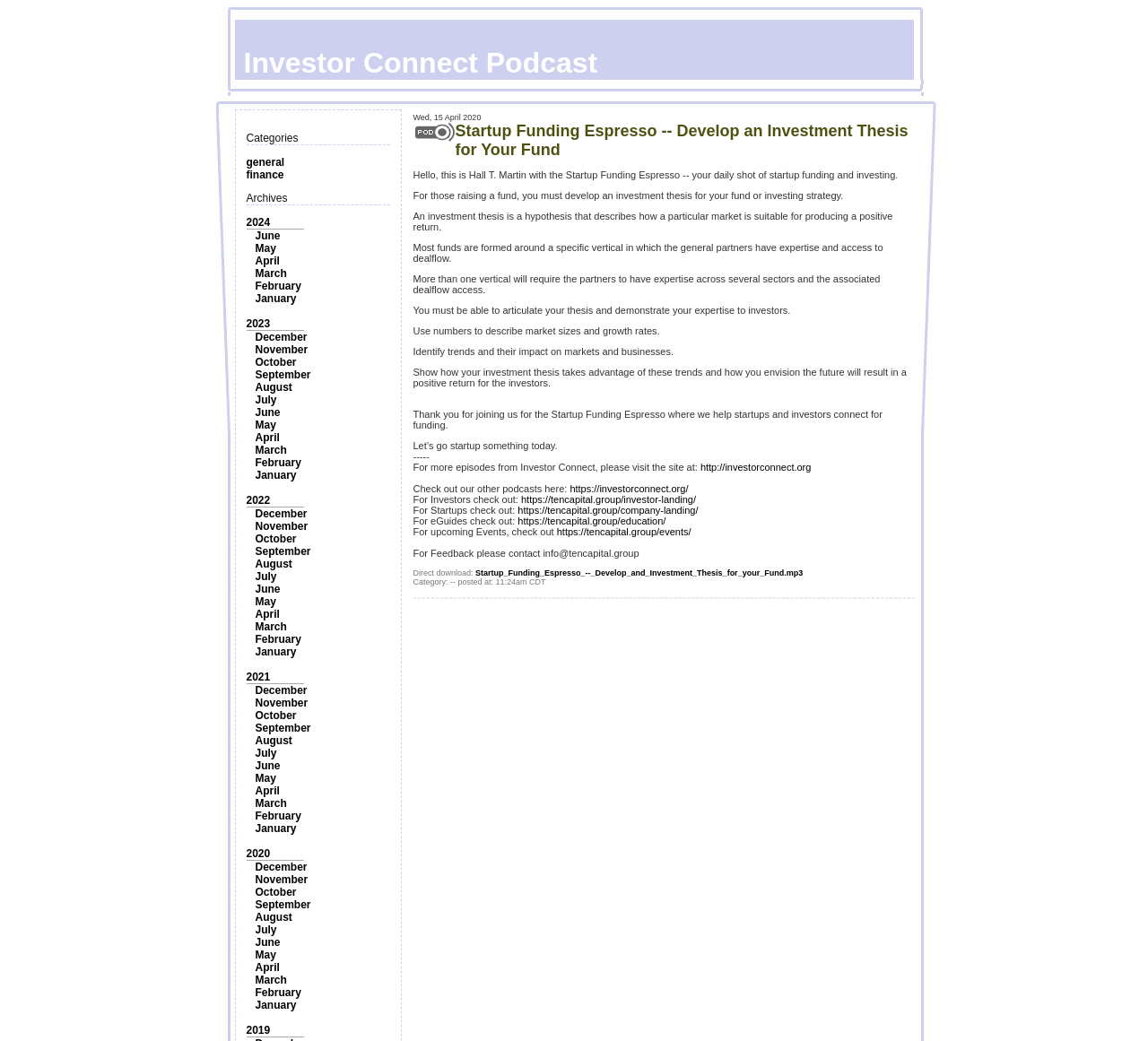Can you specify the bounding box coordinates of the area that needs to be clicked to fulfill the following instruction: "Read more about the 'Develop an Investment Thesis for Your Fund' article"?

[0.359, 0.108, 0.797, 0.564]